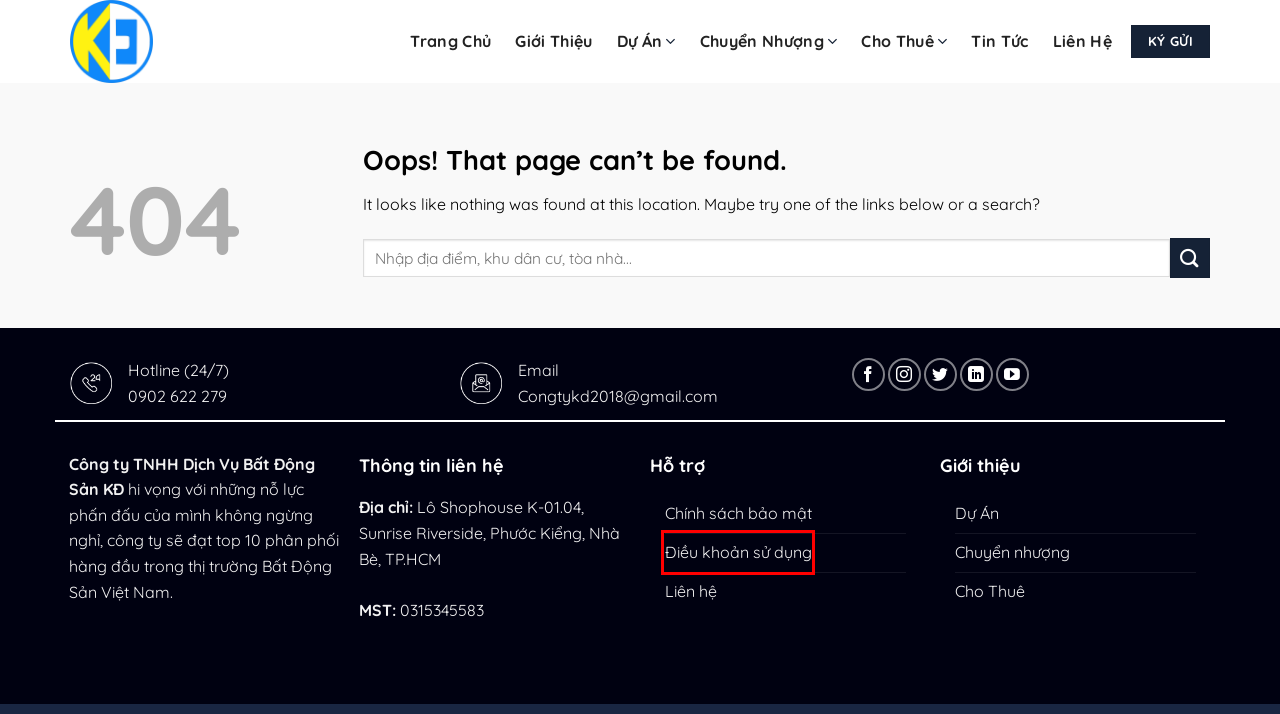With the provided webpage screenshot containing a red bounding box around a UI element, determine which description best matches the new webpage that appears after clicking the selected element. The choices are:
A. Tin tức Archives - Cho Thuê - Chuyển Nhượng Căn Hộ, Lô Văn Phòng 24/24
B. Liên hệ - Cho Thuê - Chuyển Nhượng Căn Hộ, Lô Văn Phòng 24/24
C. Giới thiệu - Cho Thuê - Chuyển Nhượng Căn Hộ, Lô Văn Phòng 24/24
D. Điều khoản sử dụng - Cho Thuê - Chuyển Nhượng Căn Hộ, Lô Văn Phòng 24/24
E. Chính sách bảo mật - Cho Thuê - Chuyển Nhượng Căn Hộ, Lô Văn Phòng 24/24
F. Chuyển nhượng Archives - Cho Thuê - Chuyển Nhượng Căn Hộ, Lô Văn Phòng 24/24
G. Bán và cho thuê - Cho Thuê - Chuyển Nhượng Căn Hộ, Lô Văn Phòng 24/24
H. Dự Án - Cho Thuê - Chuyển Nhượng Căn Hộ, Lô Văn Phòng 24/24

D